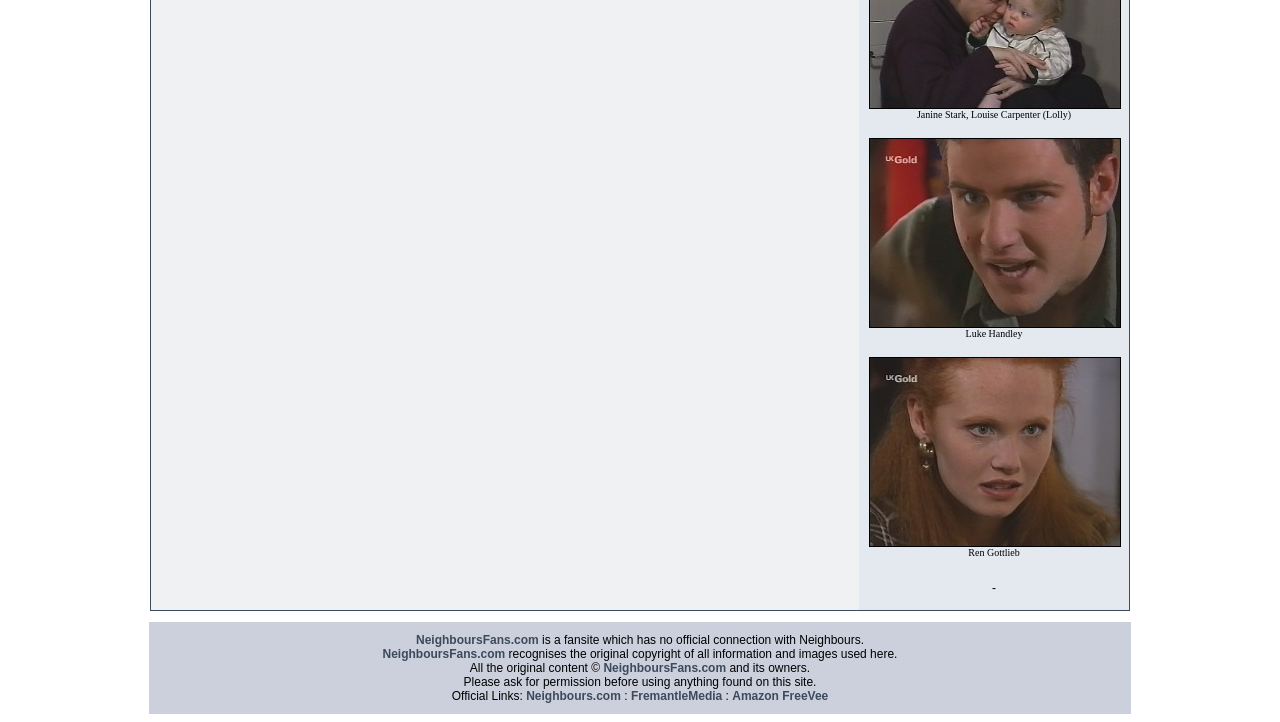What are the official links provided?
Provide a detailed and extensive answer to the question.

The official links can be found in the text 'Official Links: Neighbours.com : FremantleMedia : Amazon FreeVee' which is located in the LayoutTableCell element with bounding box coordinates [0.116, 0.862, 0.884, 0.989]. These links are provided as official resources related to Neighbours.